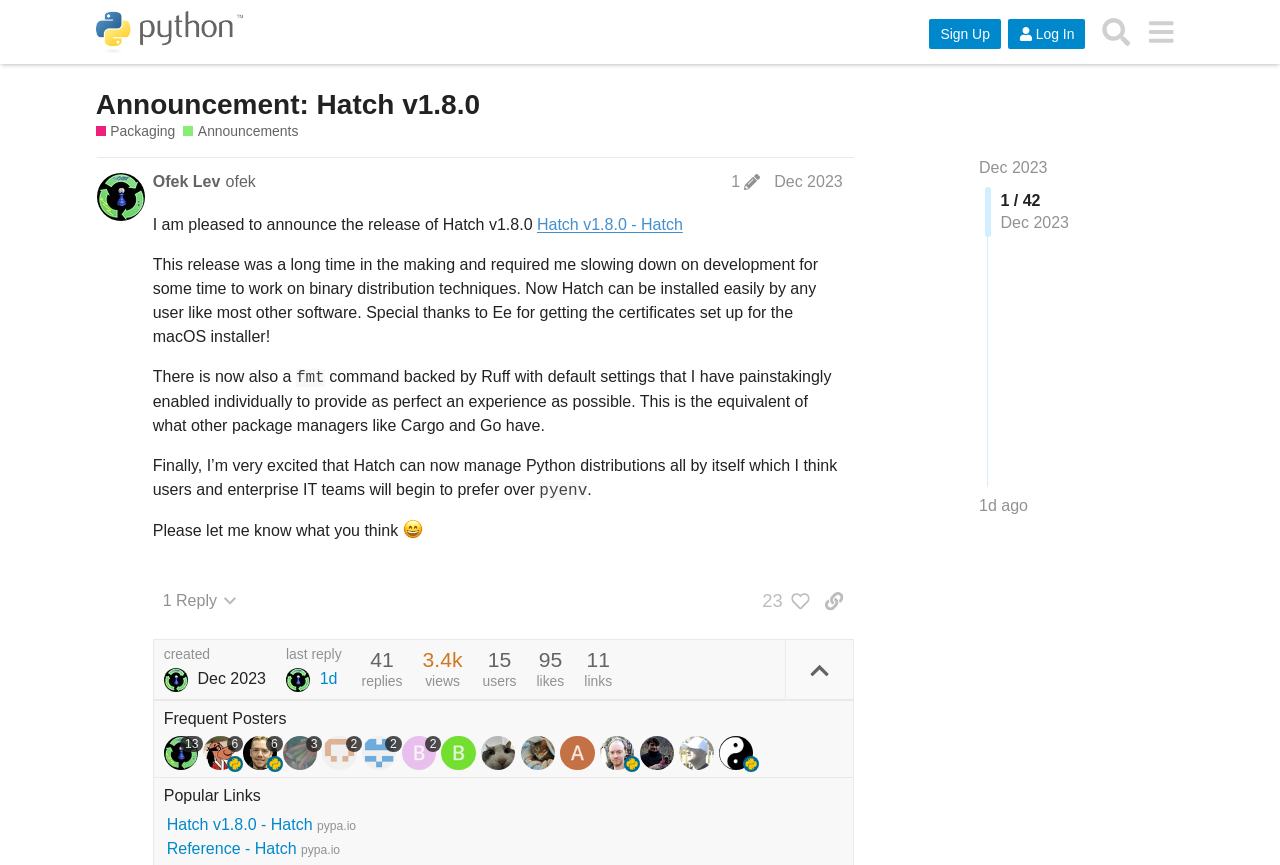Can you identify the bounding box coordinates of the clickable region needed to carry out this instruction: 'Check the 'Top Benefits of OctaFX 50% Deposit Bonus for Traders' post'? The coordinates should be four float numbers within the range of 0 to 1, stated as [left, top, right, bottom].

None